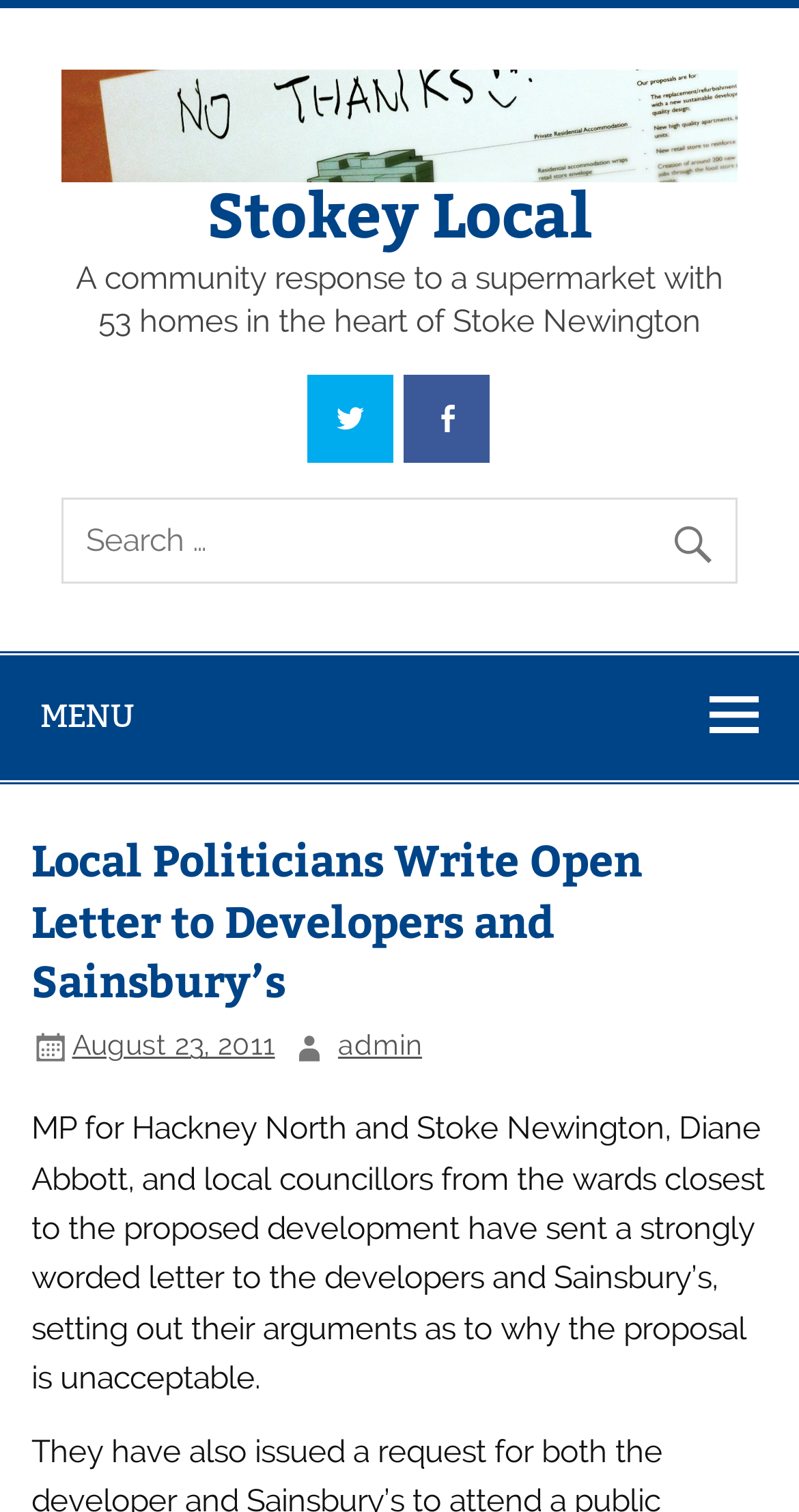Find the bounding box coordinates of the UI element according to this description: "admin".

[0.423, 0.681, 0.528, 0.702]